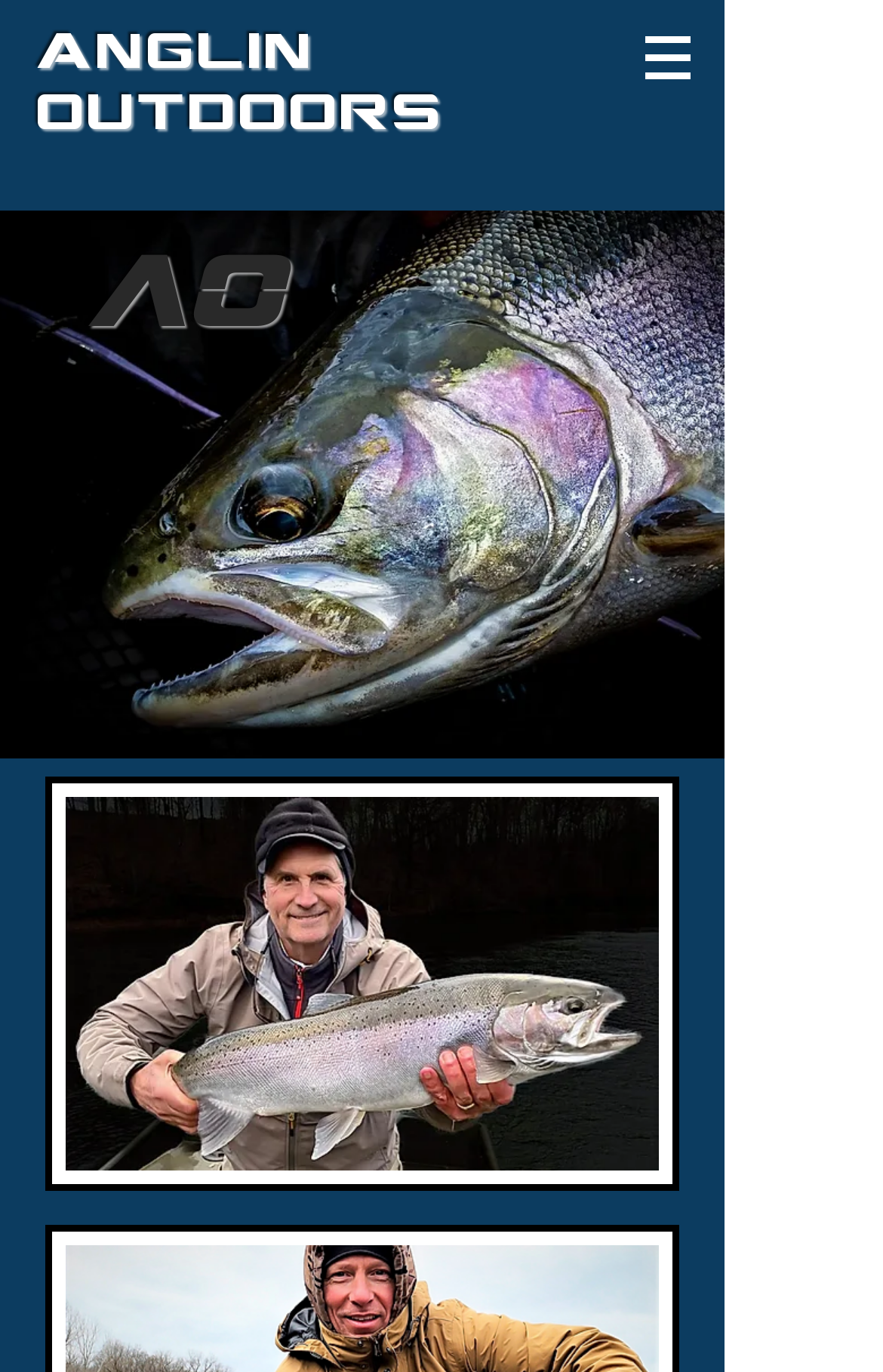What is the name of the outdoors service?
Look at the webpage screenshot and answer the question with a detailed explanation.

The name of the outdoors service can be found in the heading element at the top of the page, which reads 'ANGLIN OUTDOORS'. This is likely the name of the company or service being offered.